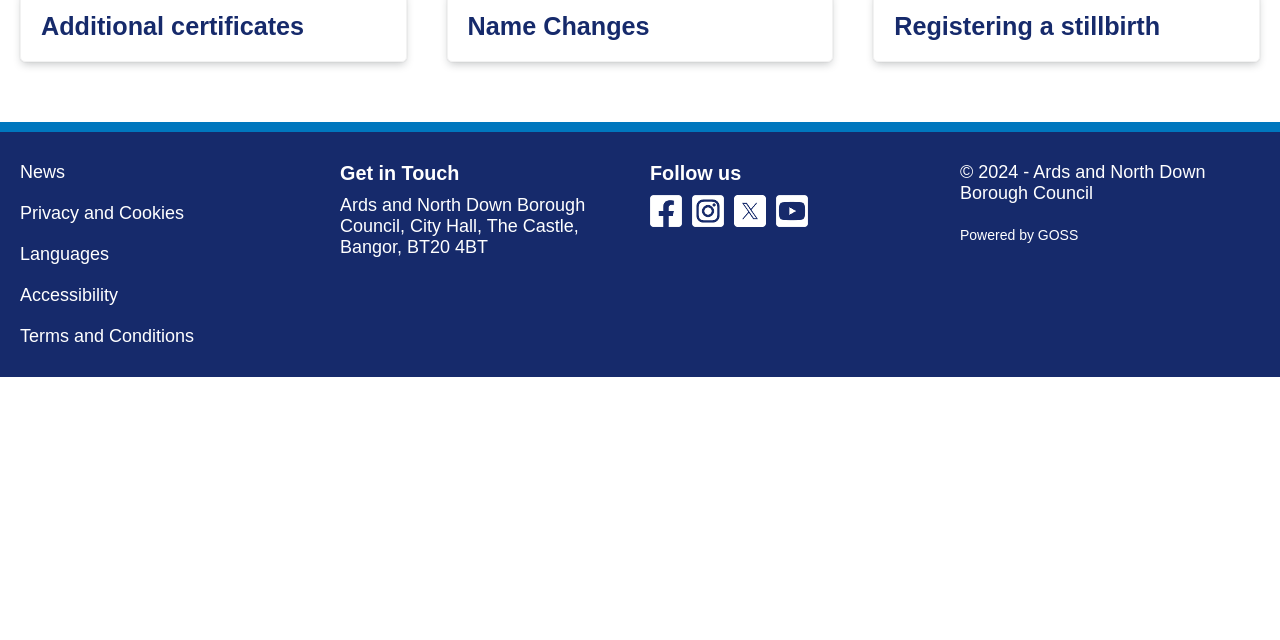Given the element description "CONTACT HartfordInfo.org", identify the bounding box of the corresponding UI element.

None